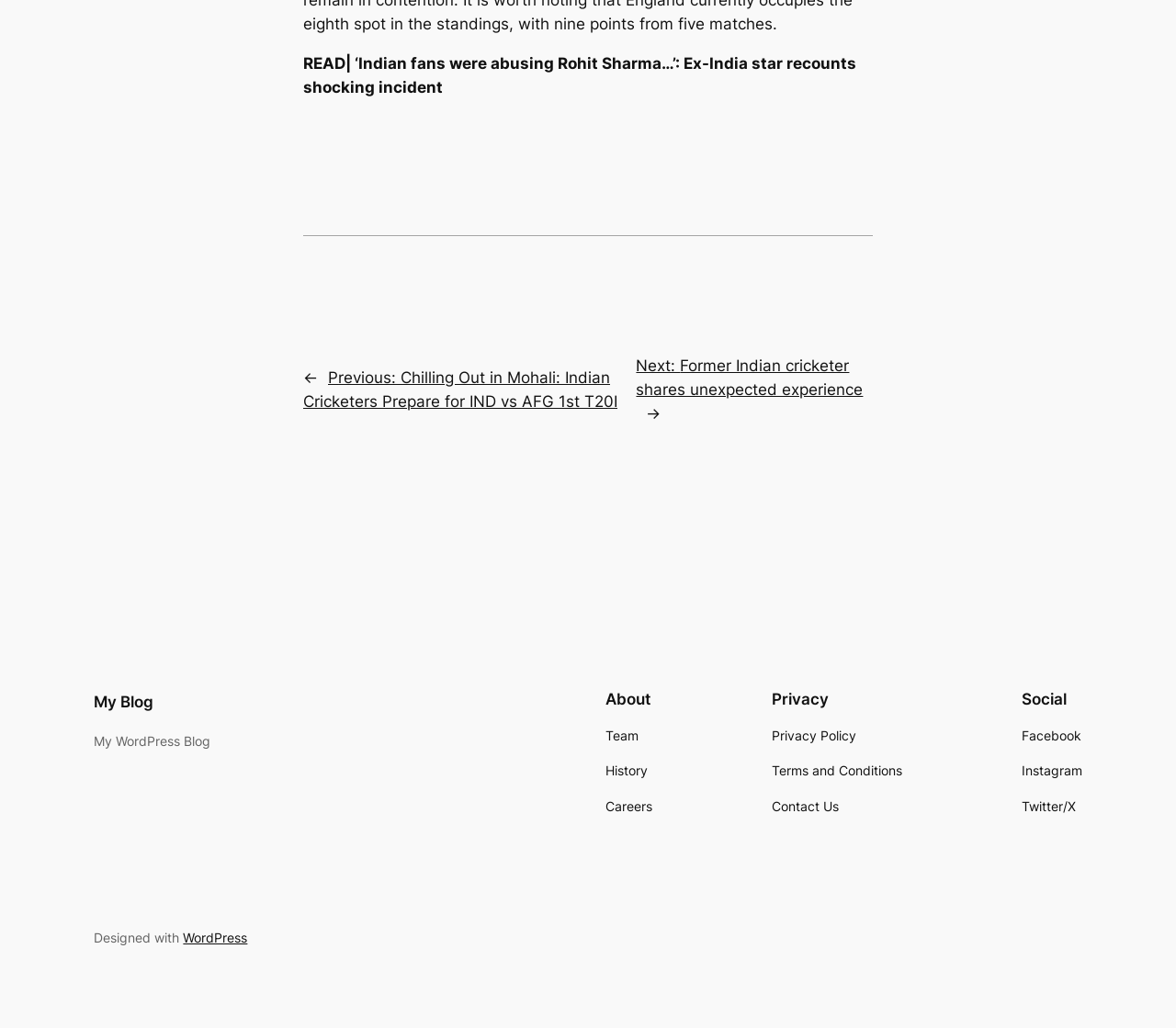Determine the bounding box of the UI component based on this description: "Instagram". The bounding box coordinates should be four float values between 0 and 1, i.e., [left, top, right, bottom].

[0.868, 0.74, 0.92, 0.76]